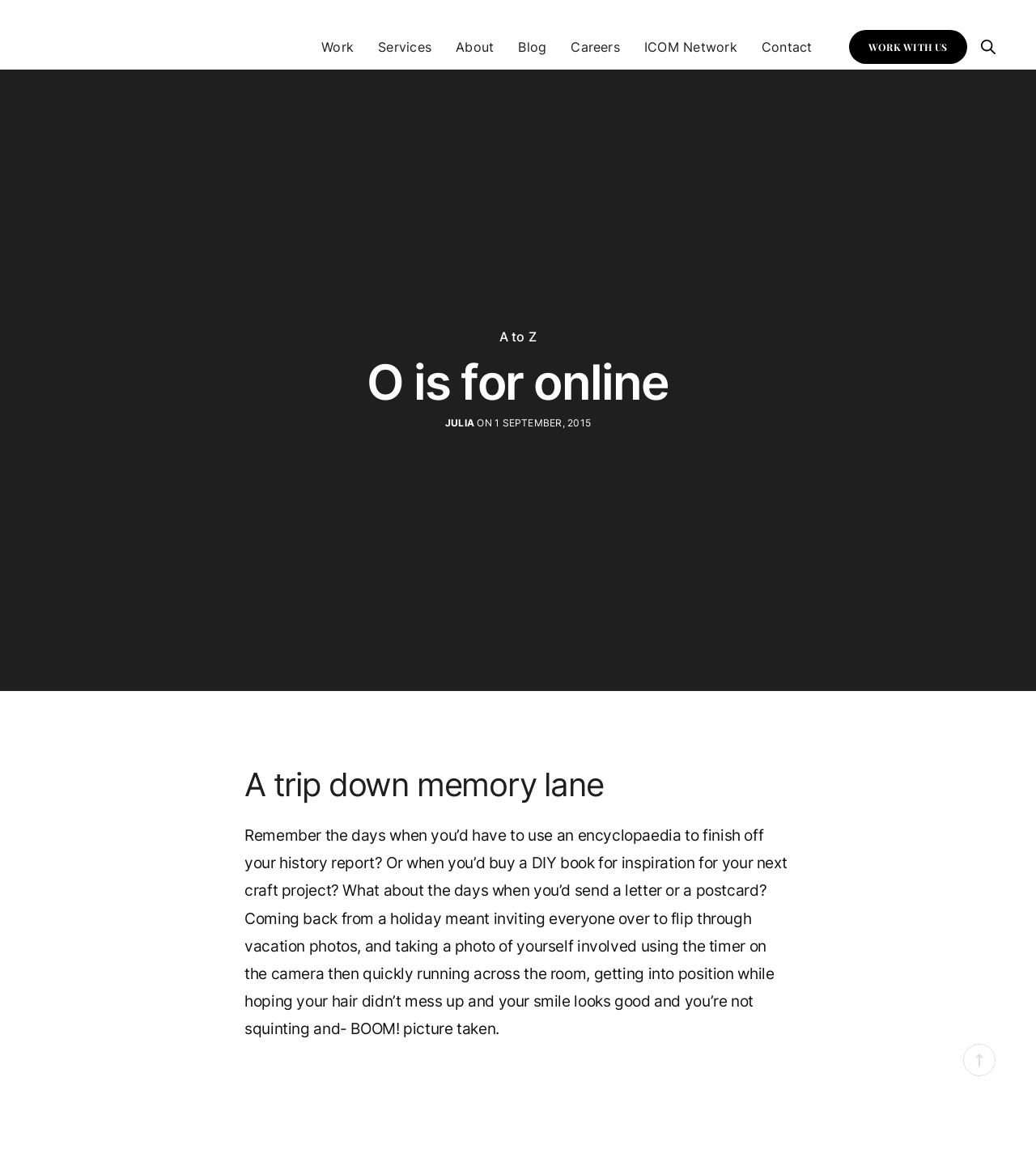Please locate the bounding box coordinates of the element that should be clicked to achieve the given instruction: "Click on the 'Scroll To Top' link".

[0.93, 0.908, 0.961, 0.937]